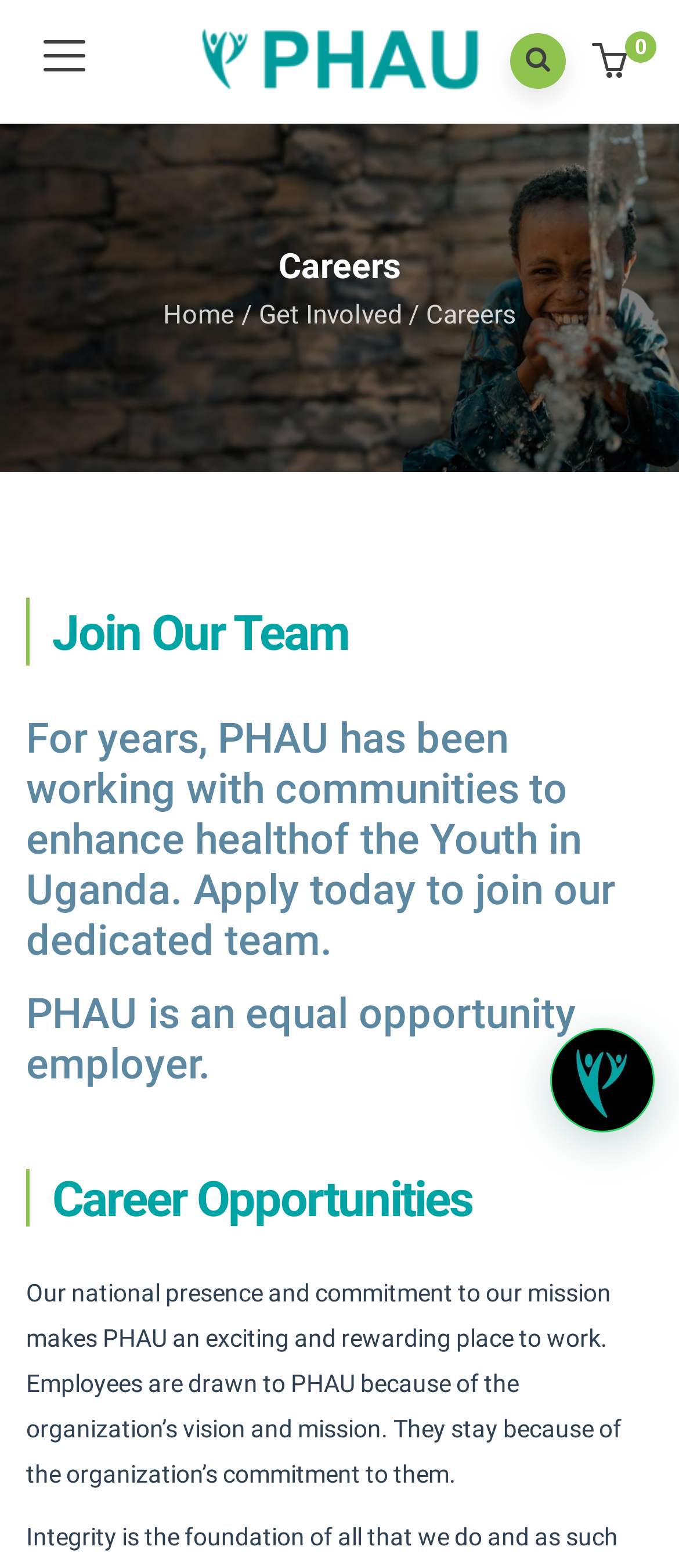Please provide the bounding box coordinates for the UI element as described: "0 items | 0 UGX". The coordinates must be four floats between 0 and 1, represented as [left, top, right, bottom].

[0.872, 0.023, 0.936, 0.06]